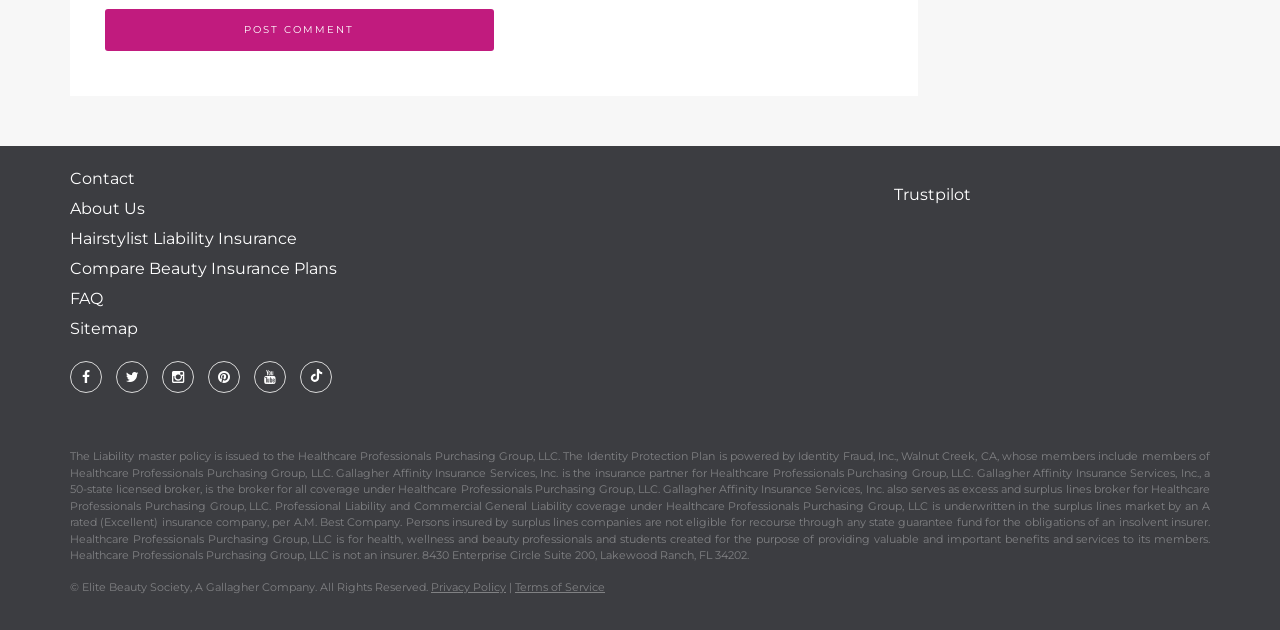Identify the bounding box coordinates necessary to click and complete the given instruction: "Post a comment".

[0.082, 0.015, 0.386, 0.081]